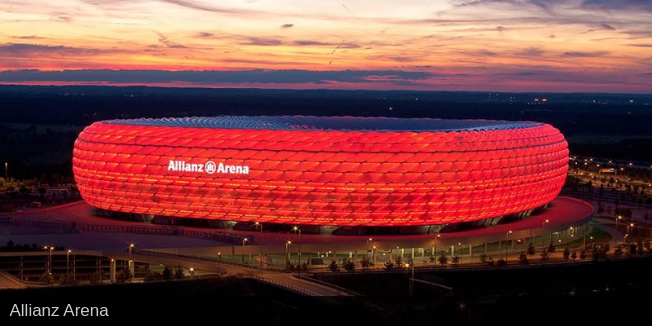What is the purpose of the undulating outer shell of the stadium?
Based on the visual details in the image, please answer the question thoroughly.

According to the caption, the undulating outer shell of the stadium serves both a practical purpose and symbolizes the dynamic spirit of the city, highlighting the stadium's modern architecture.